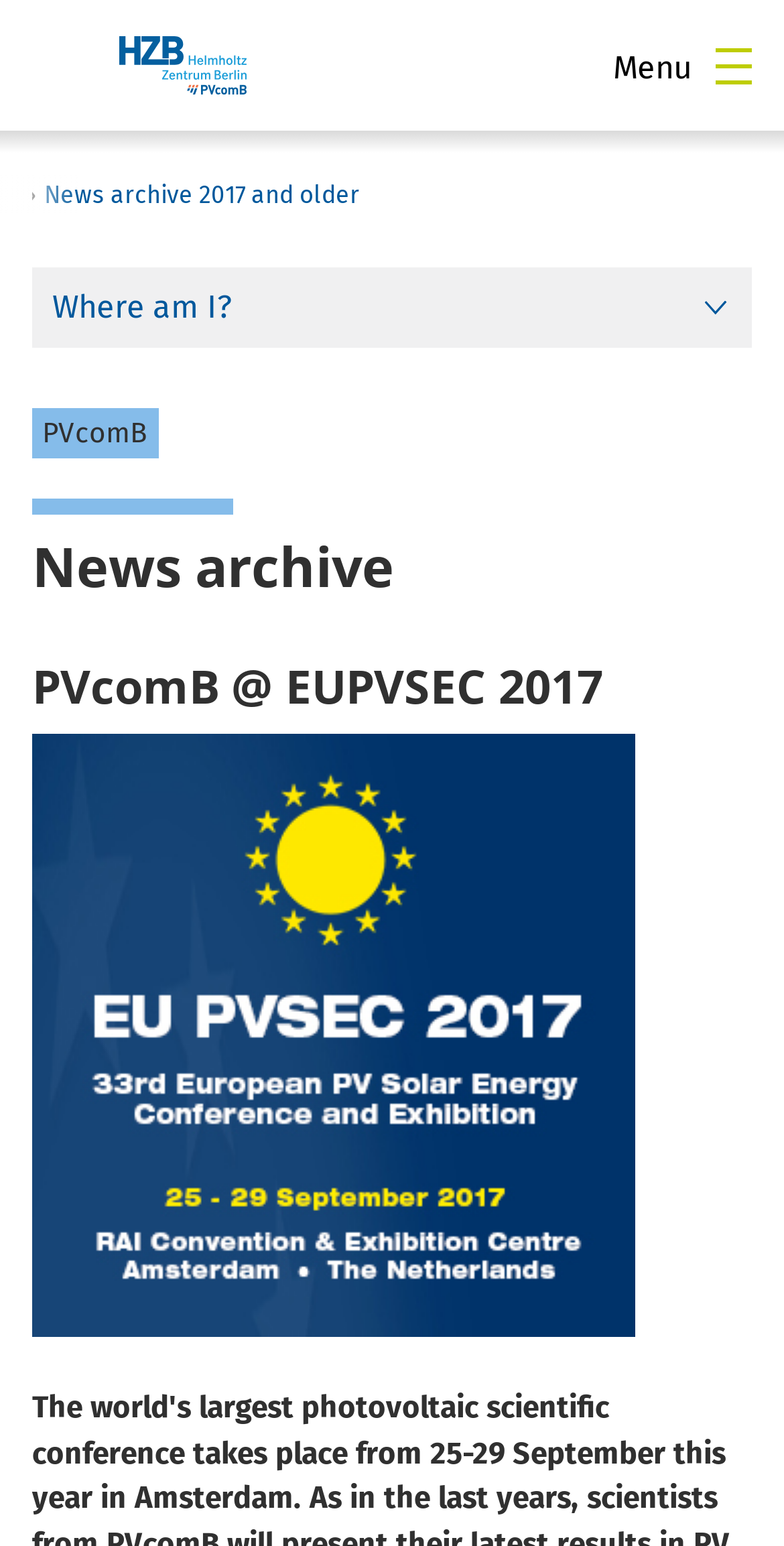Please look at the image and answer the question with a detailed explanation: What is the logo of the website?

The logo of the website is located at the top left corner of the webpage, and it is an image with the text 'HZB PVcomB'.